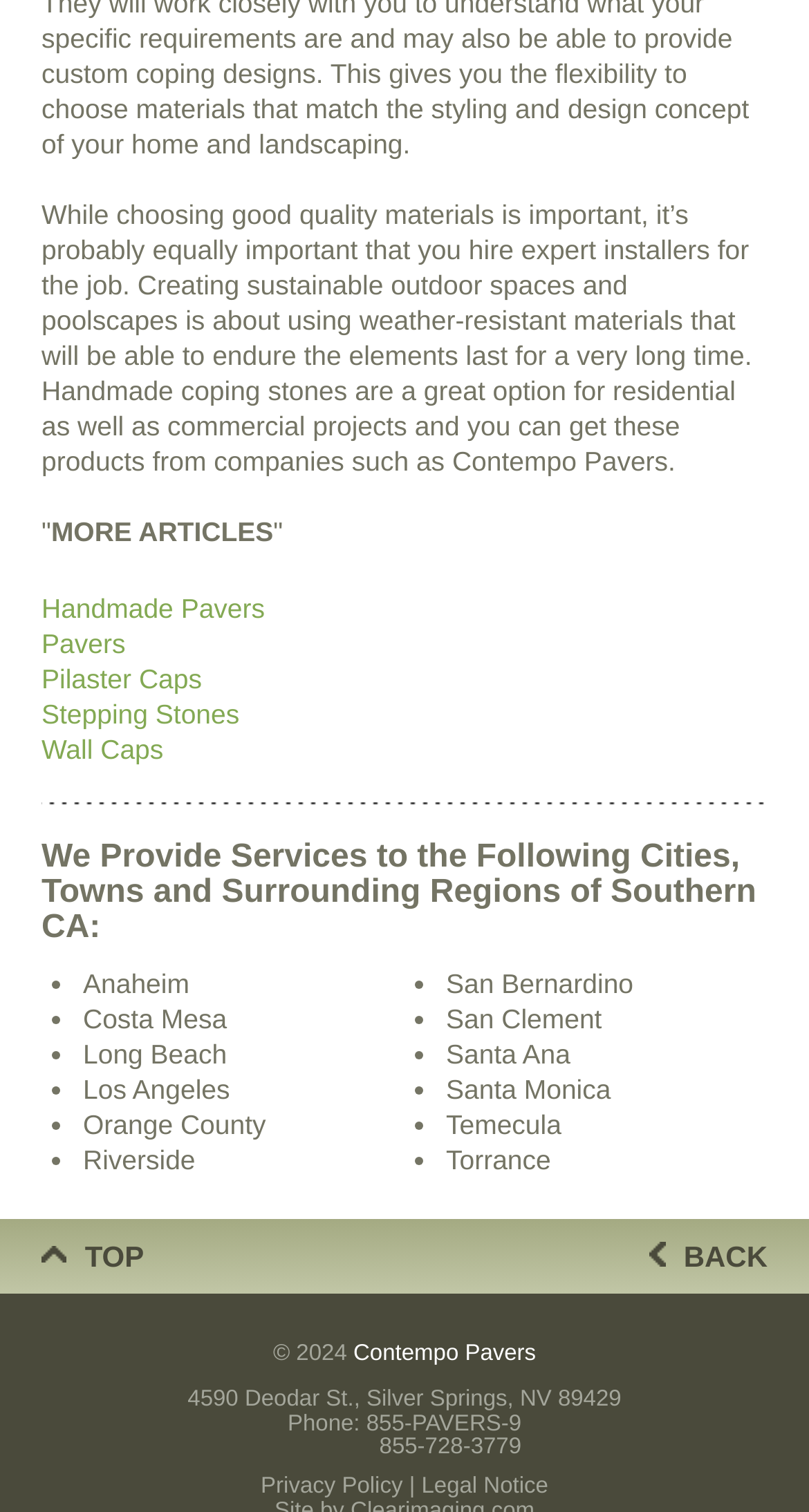What is the address of Contempo Pavers?
Refer to the image and provide a thorough answer to the question.

The address is mentioned at the bottom of the webpage, '4590 Deodar St., Silver Springs, NV 89429'.